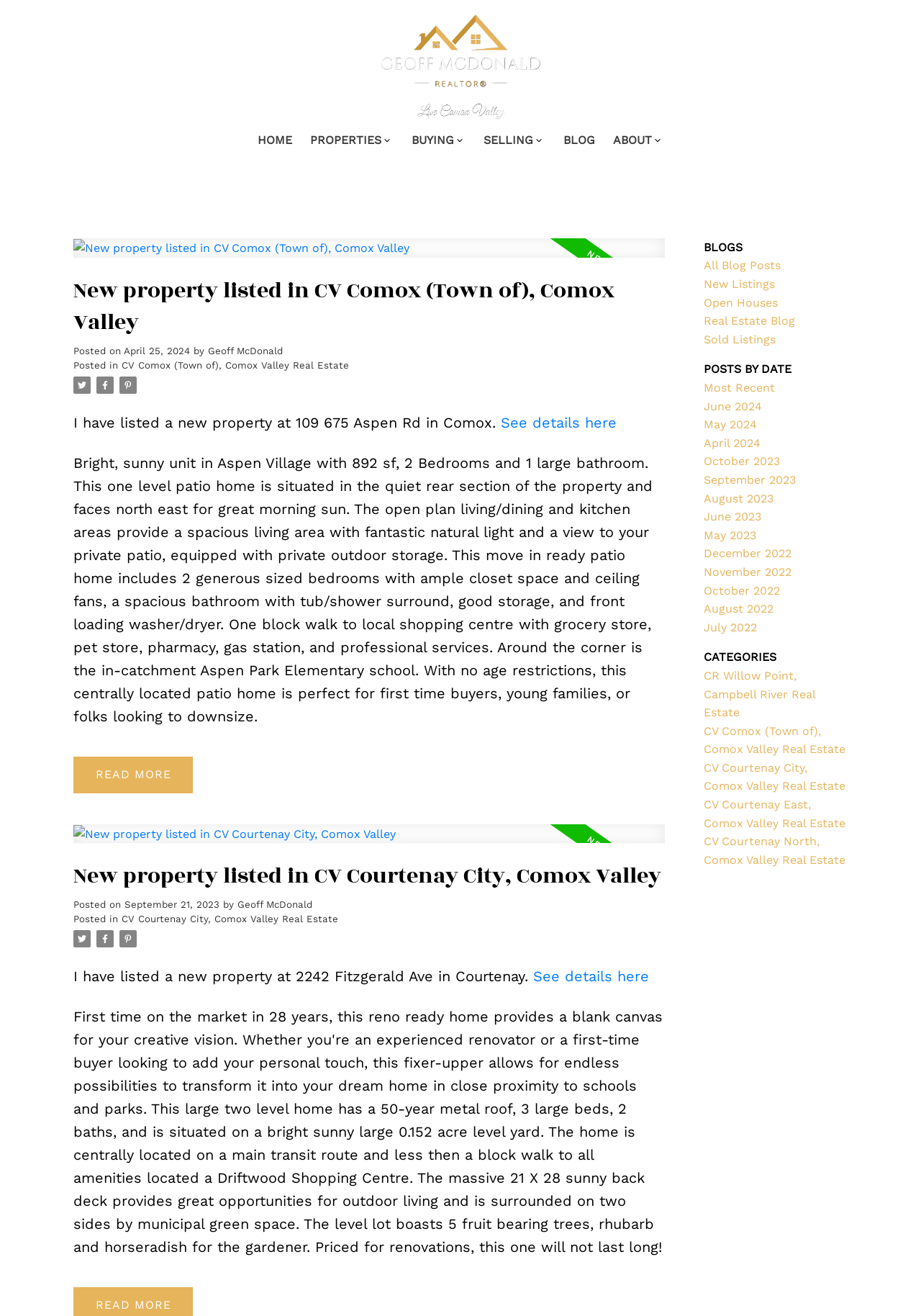Predict the bounding box coordinates of the area that should be clicked to accomplish the following instruction: "Filter posts by date". The bounding box coordinates should consist of four float numbers between 0 and 1, i.e., [left, top, right, bottom].

[0.764, 0.275, 0.859, 0.286]